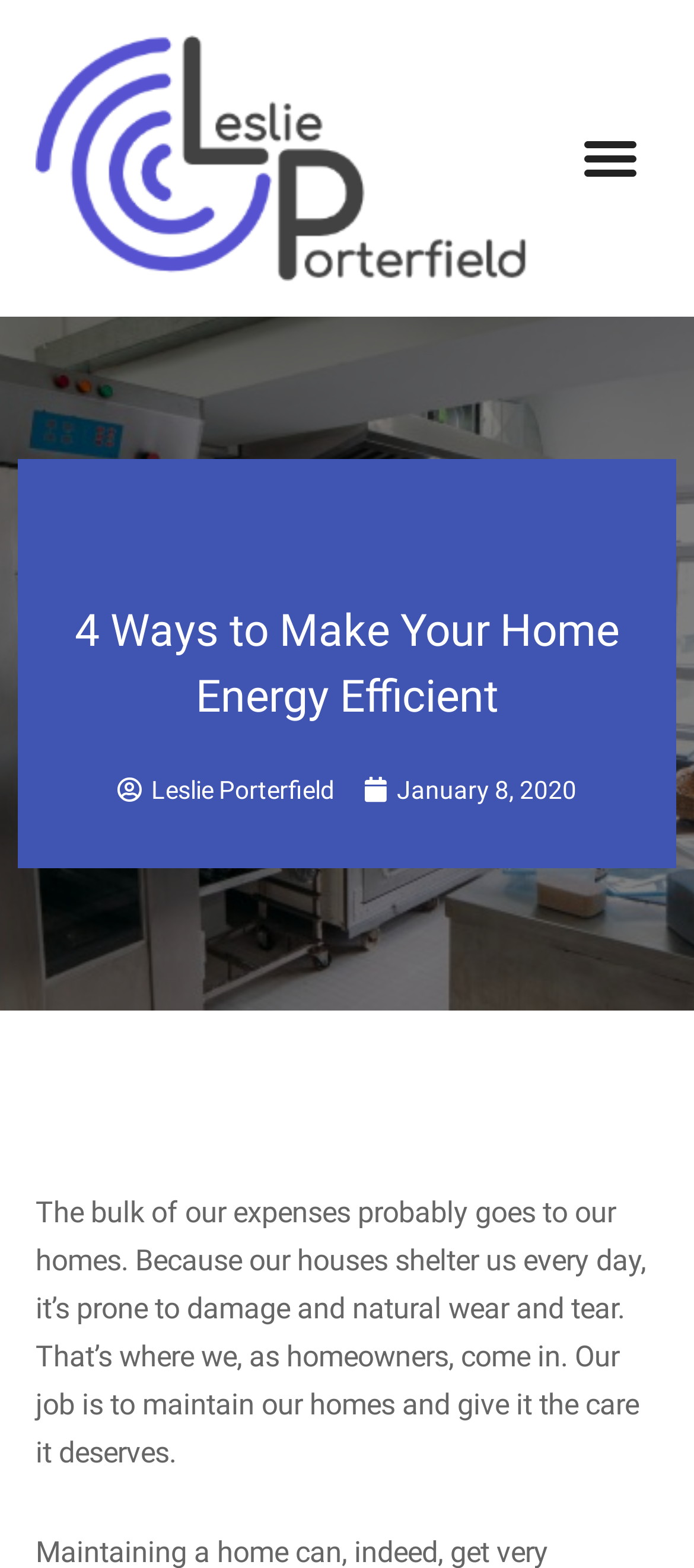Please provide a detailed answer to the question below based on the screenshot: 
What is the main topic of the article?

The main topic of the article can be inferred from the heading '4 Ways to Make Your Home Energy Efficient' which suggests that the article is about making homes energy efficient.